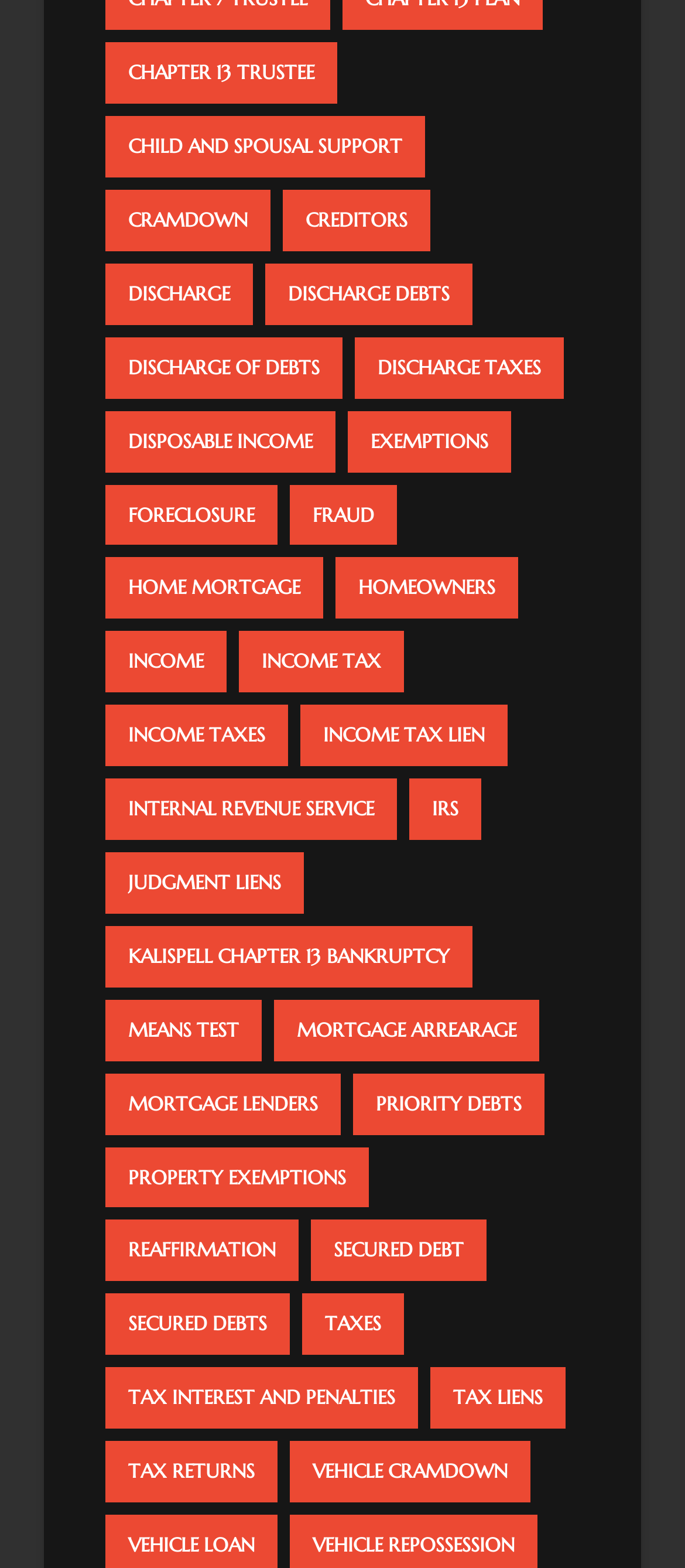What is the main topic of this webpage?
Please describe in detail the information shown in the image to answer the question.

Based on the links and static text elements on the webpage, it appears that the main topic is related to bankruptcy, with various subtopics such as Chapter 13 trustee, child and spousal support, cramdown, creditors, and more.